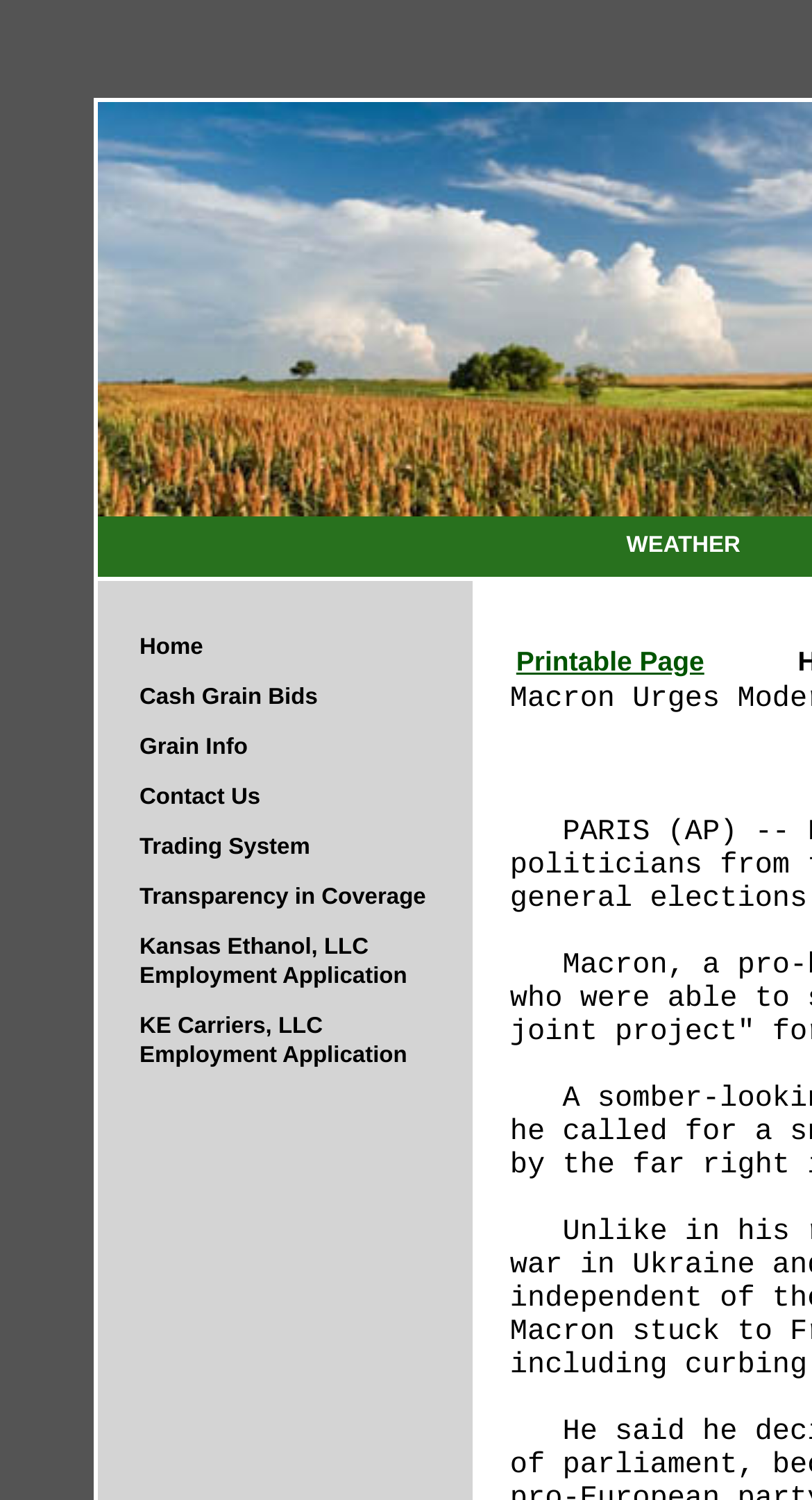Respond with a single word or phrase to the following question:
Is there a link to print the page?

Yes